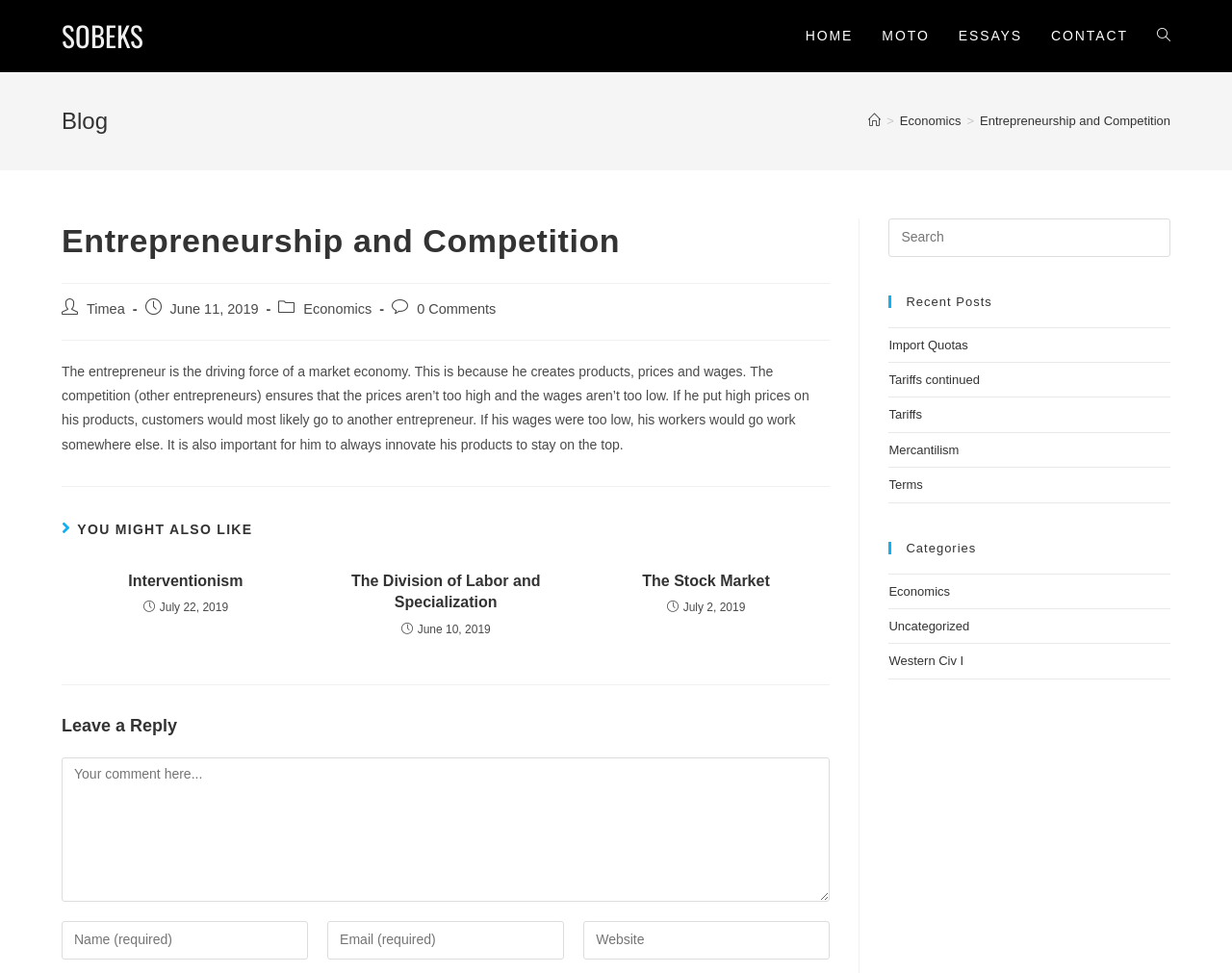Using the webpage screenshot, locate the HTML element that fits the following description and provide its bounding box: "Moto".

[0.704, 0.0, 0.766, 0.074]